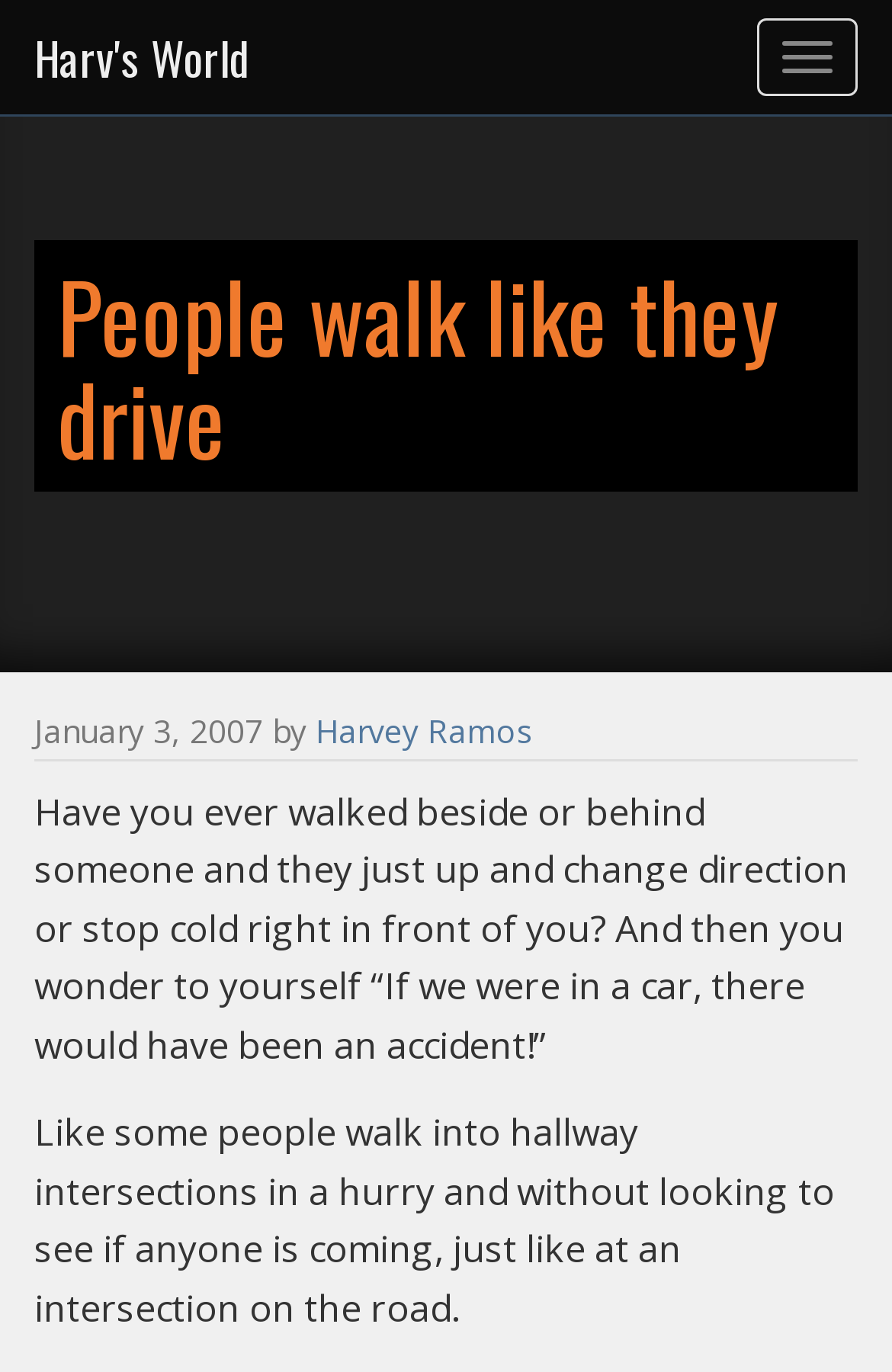Please study the image and answer the question comprehensively:
What is the author comparing people's walking behavior to?

The author is comparing people's walking behavior to their behavior while driving, as evident from the text content, which mentions 'If we were in a car, there would have been an accident!' and 'Like some people walk into hallway intersections in a hurry and without looking to see if anyone is coming, just like at an intersection on the road'.